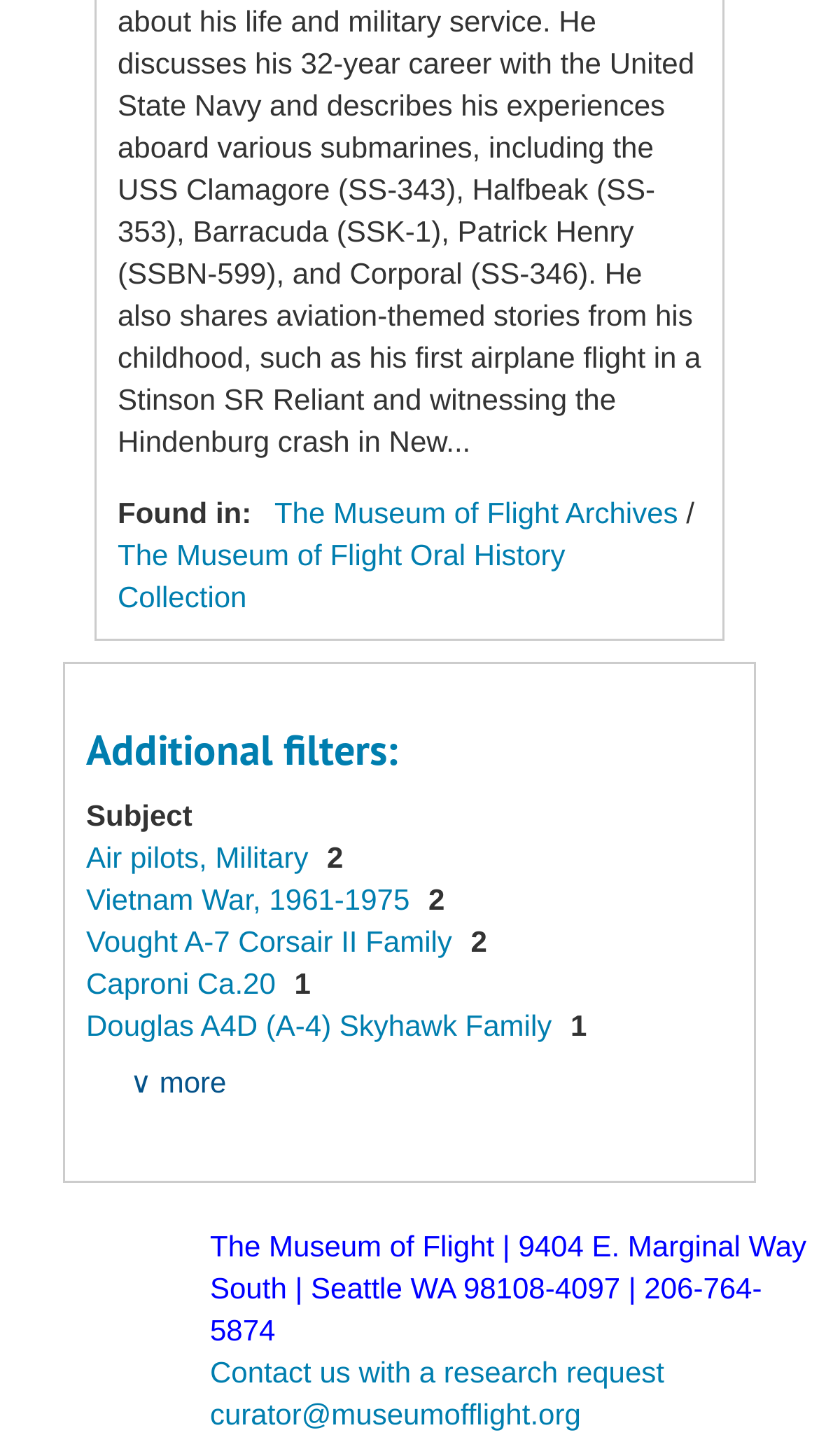Identify the bounding box of the UI element that matches this description: "Air pilots, Military".

[0.105, 0.577, 0.386, 0.6]